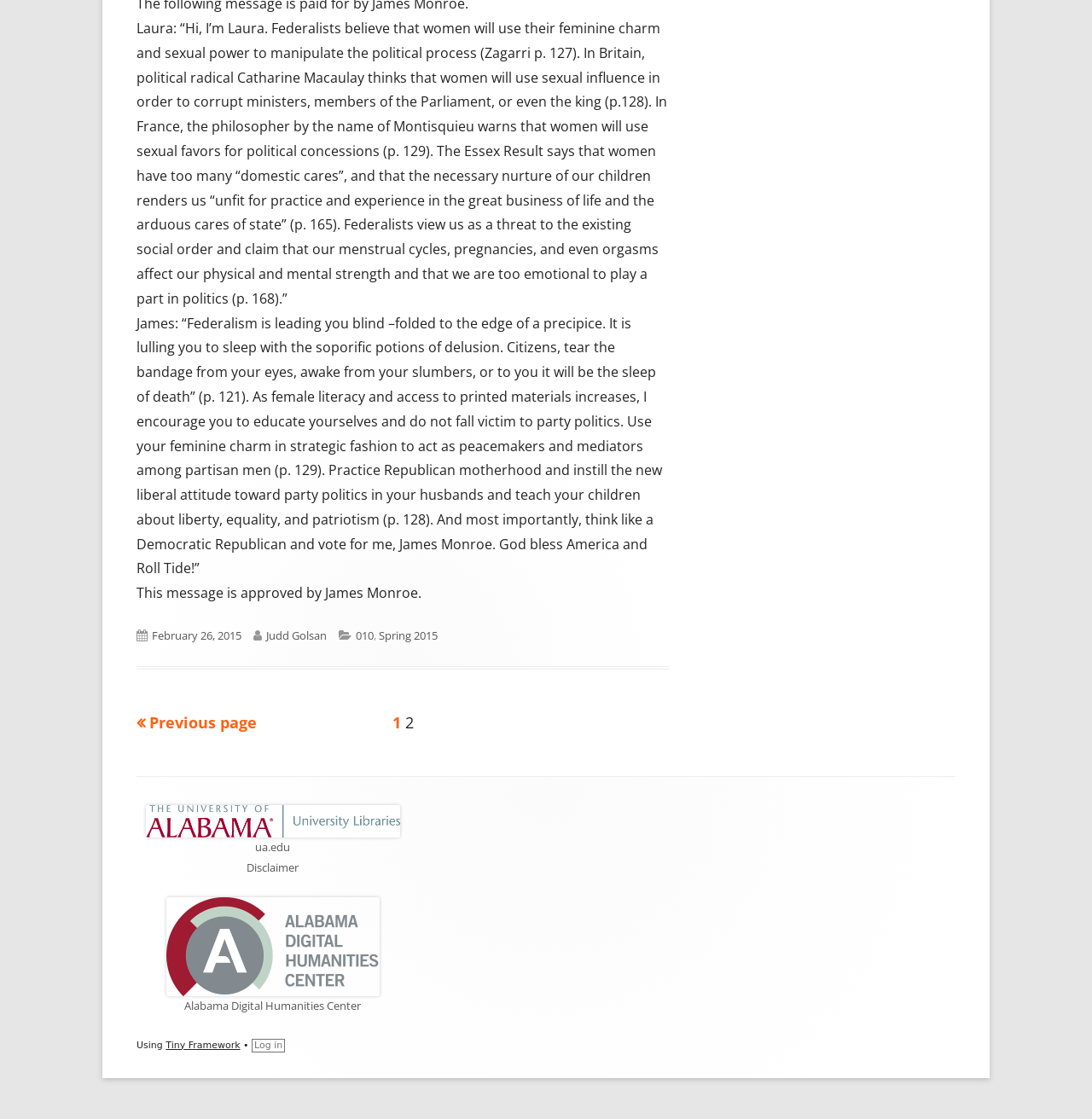Determine the bounding box coordinates for the HTML element described here: "Alabama Digital Humanities Center".

[0.169, 0.892, 0.331, 0.906]